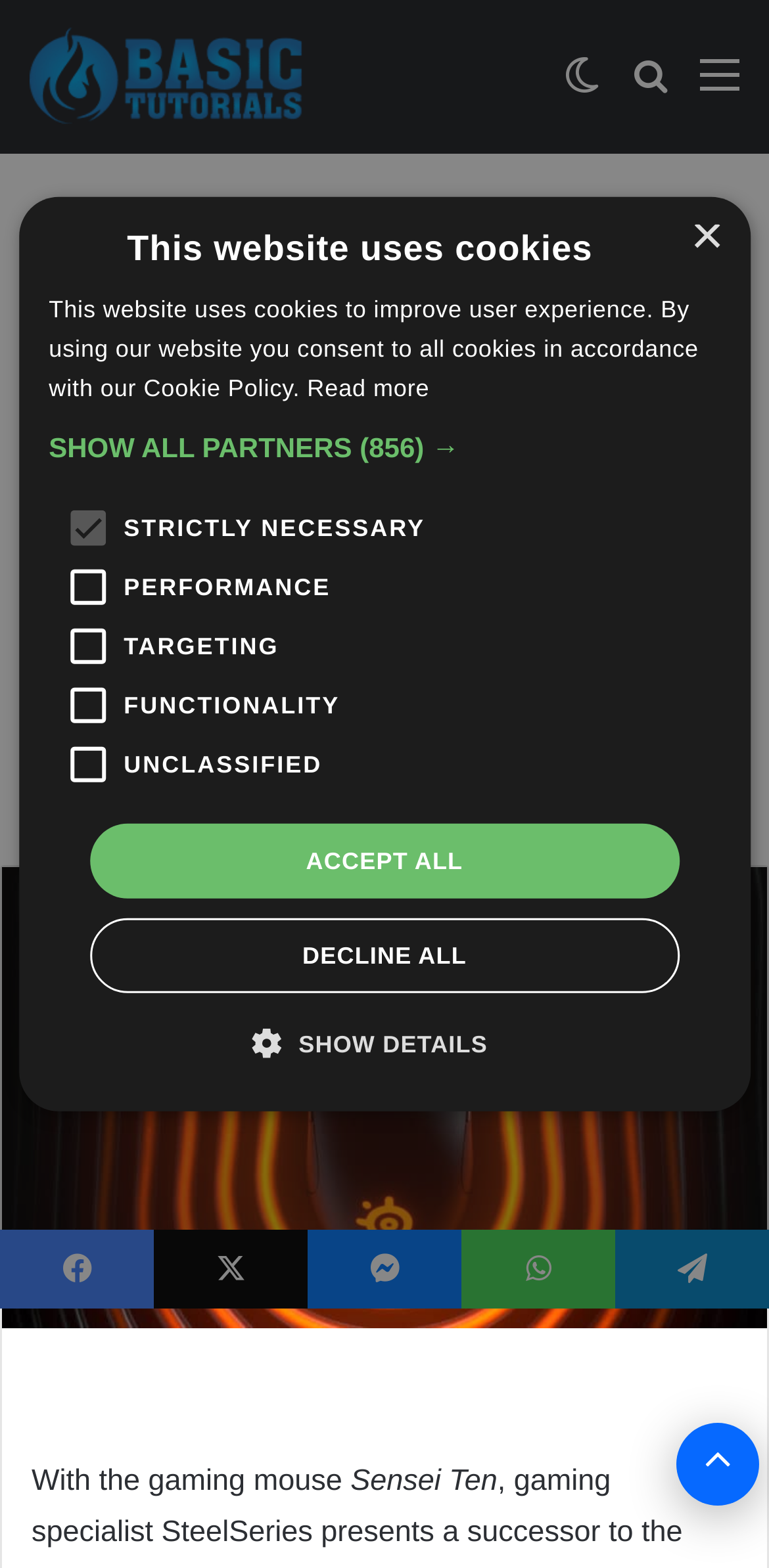Provide a one-word or one-phrase answer to the question:
What is the name of the new gaming mouse?

Sensei Ten